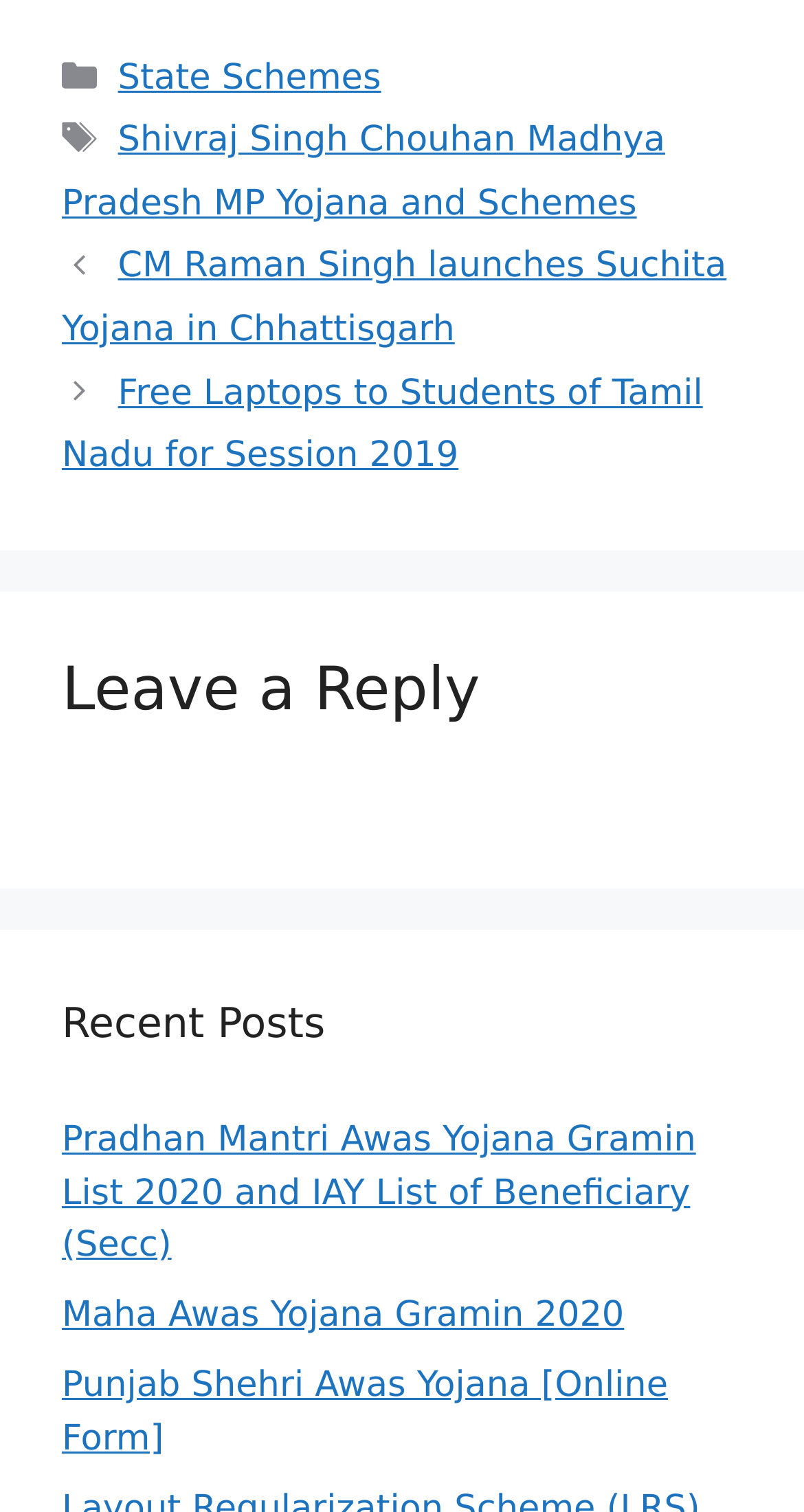Please provide a one-word or phrase answer to the question: 
What is the navigation section labeled as?

Posts